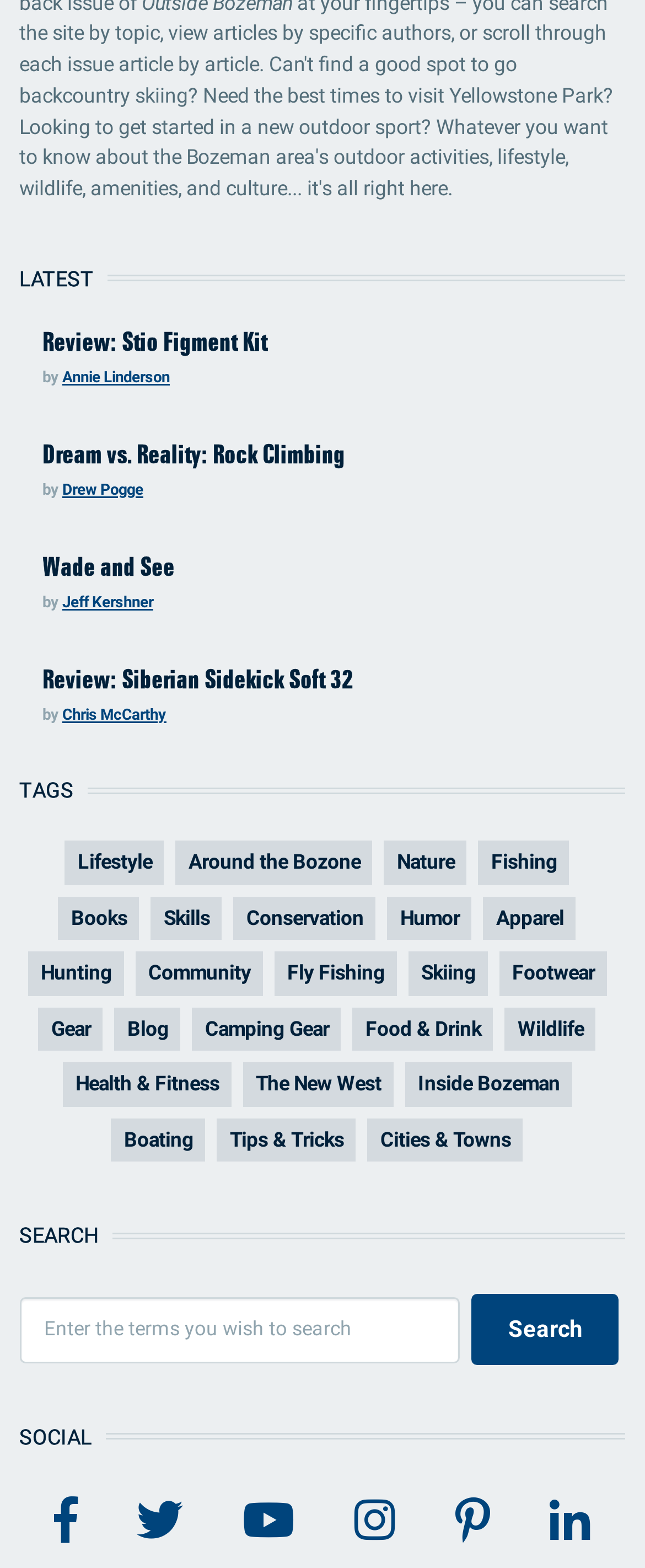Identify the bounding box coordinates of the specific part of the webpage to click to complete this instruction: "Click on the 'Lifestyle' tag".

[0.1, 0.536, 0.254, 0.564]